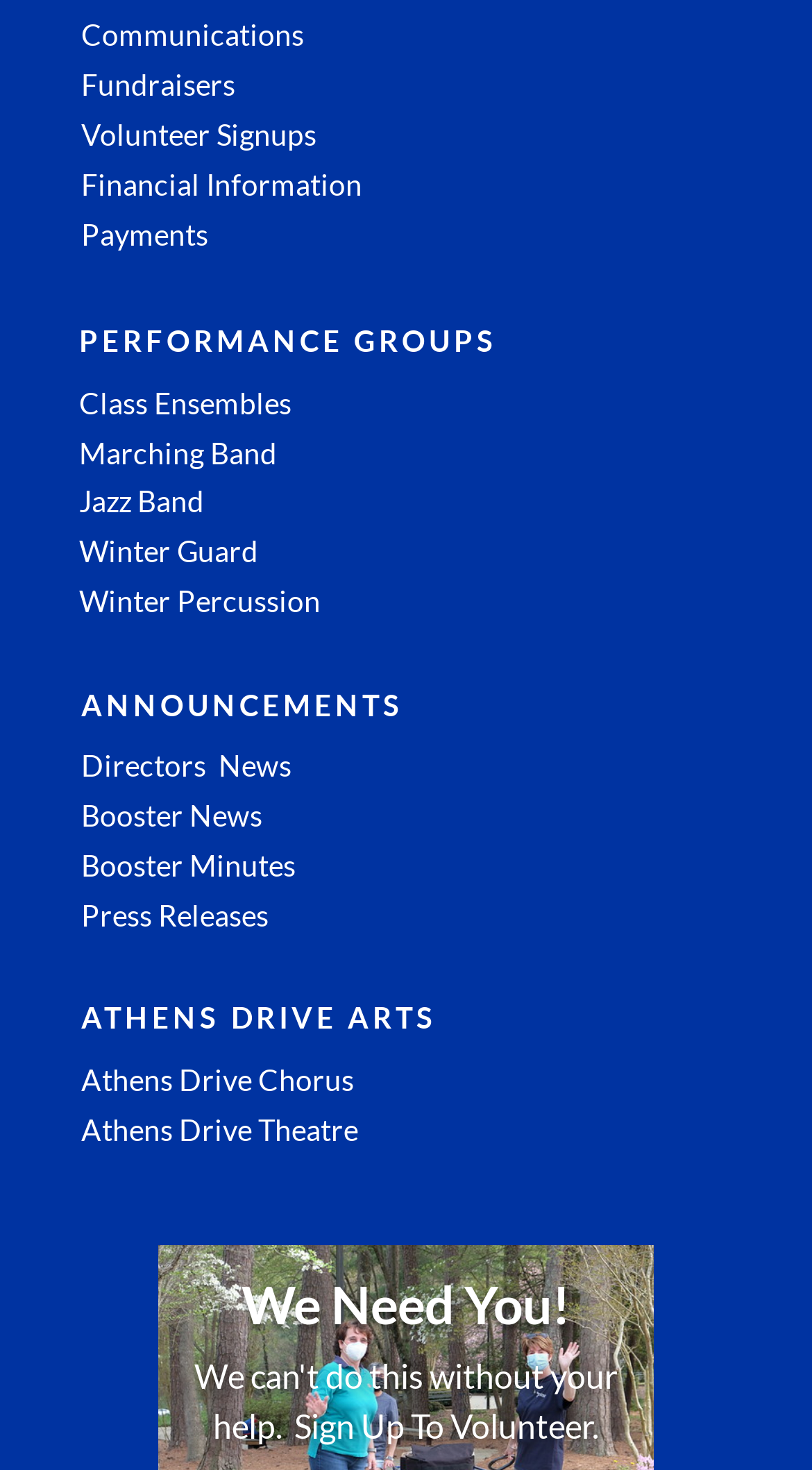What is the last heading on the webpage?
Based on the image, give a concise answer in the form of a single word or short phrase.

We Need You!